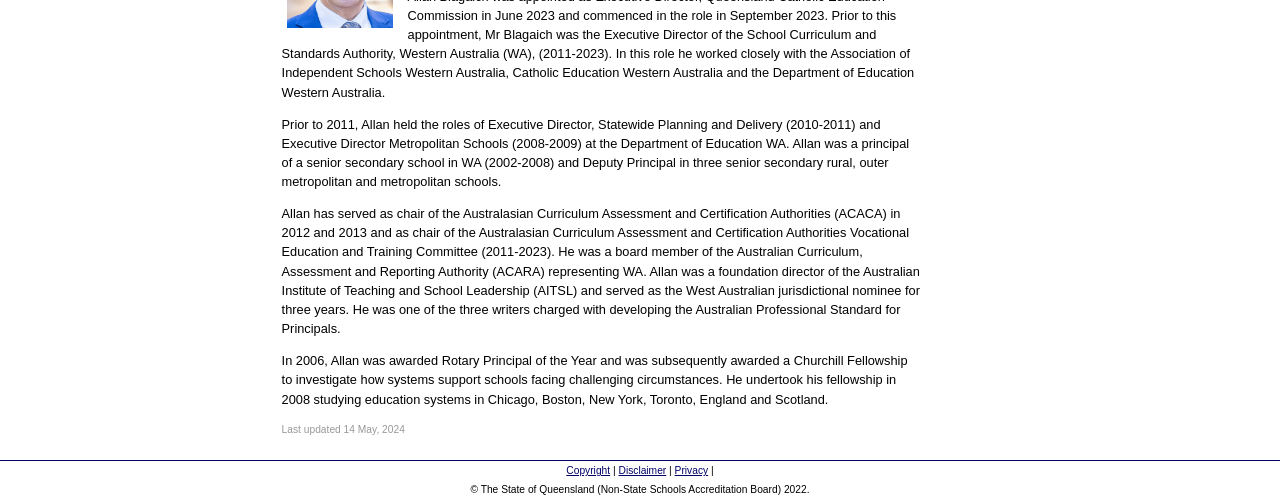Please answer the following question using a single word or phrase: 
What is Allan's profession?

Principal